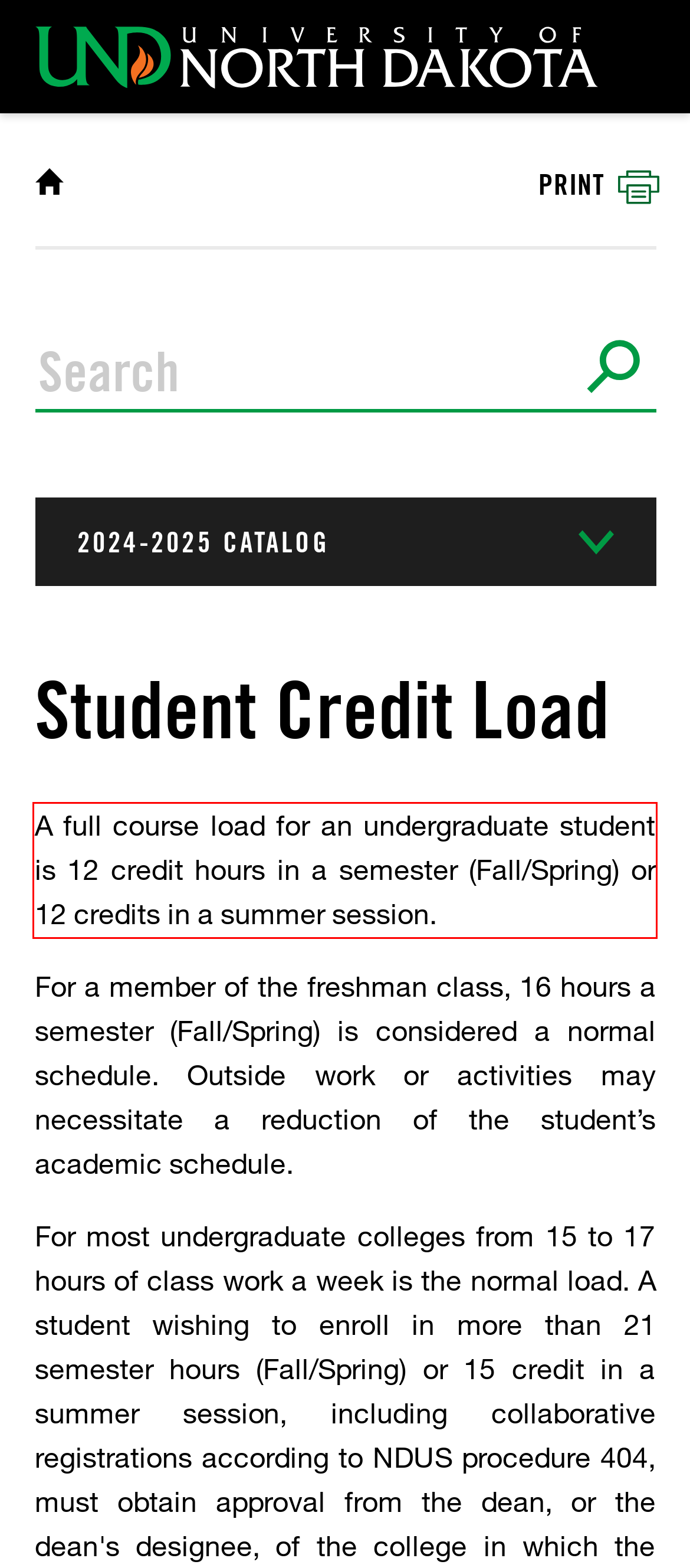Please examine the screenshot of the webpage and read the text present within the red rectangle bounding box.

A full course load for an undergraduate student is 12 credit hours in a semester (Fall/Spring) or 12 credits in a summer session.